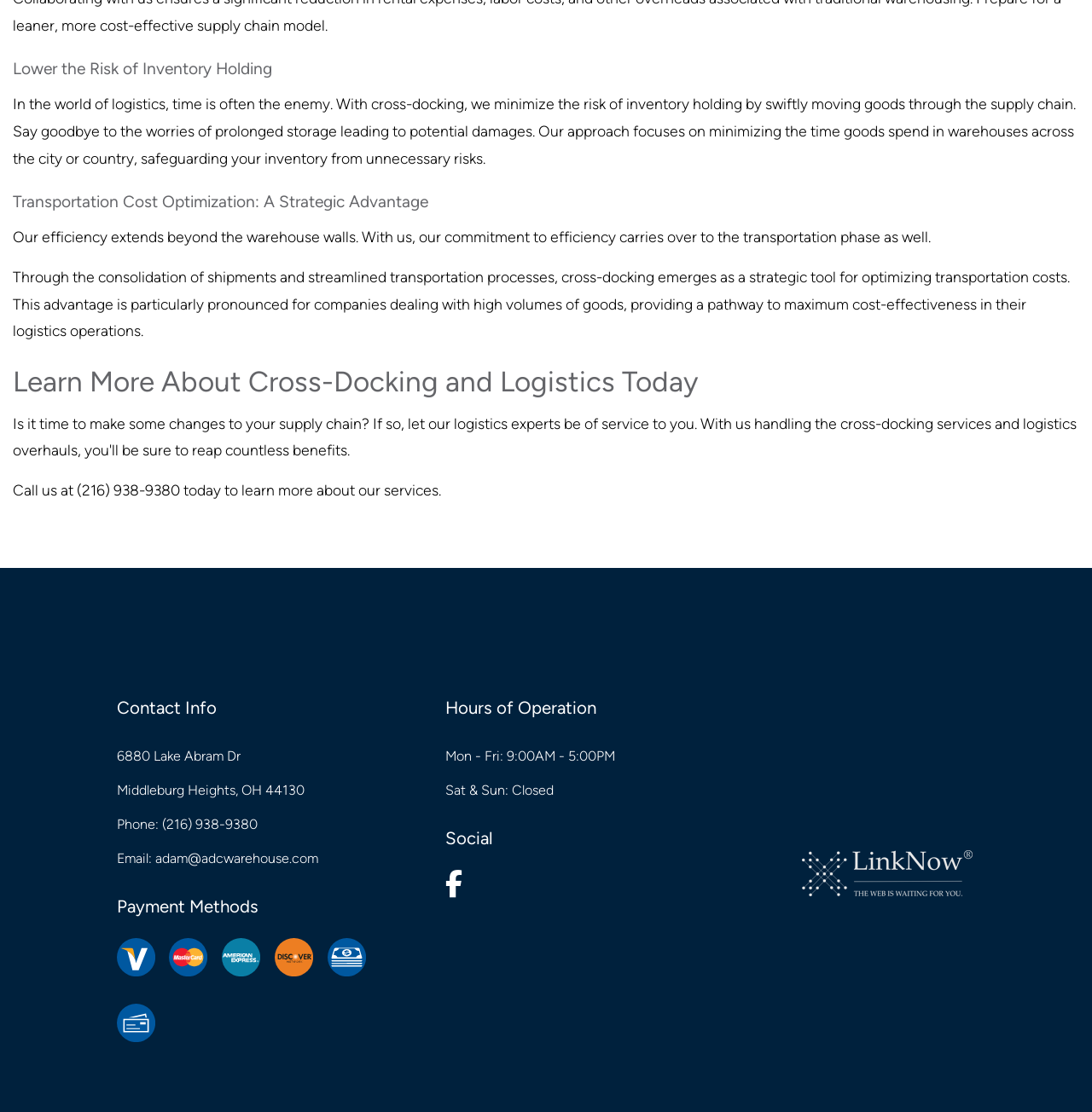Respond to the question below with a single word or phrase:
What social network is linked on the webpage?

Facebook